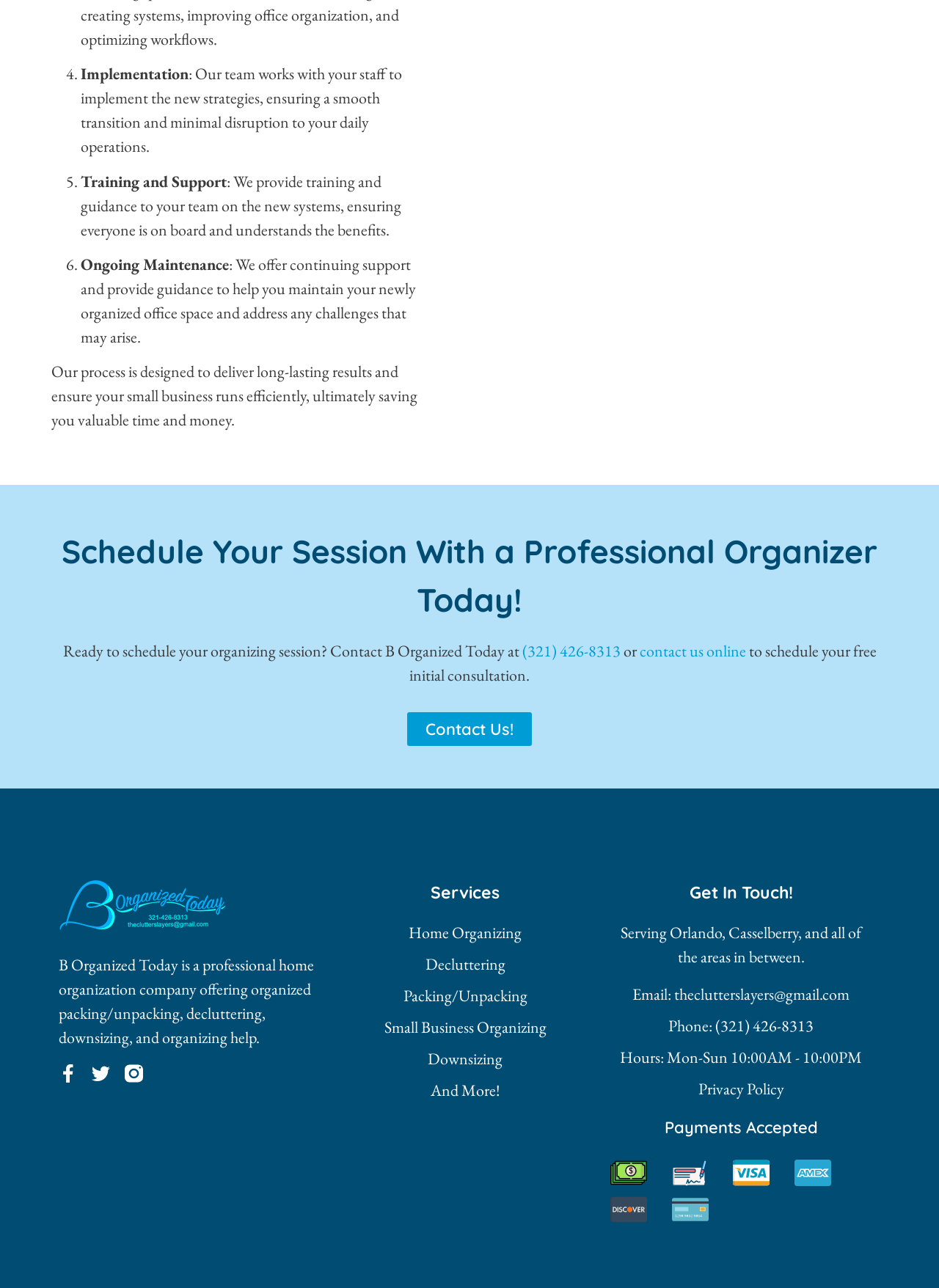What are the business hours of the company?
Using the details from the image, give an elaborate explanation to answer the question.

I found the business hours by looking at the text description in the 'Get In Touch!' section, which says 'Hours: Mon-Sun 10:00AM - 10:00PM'.